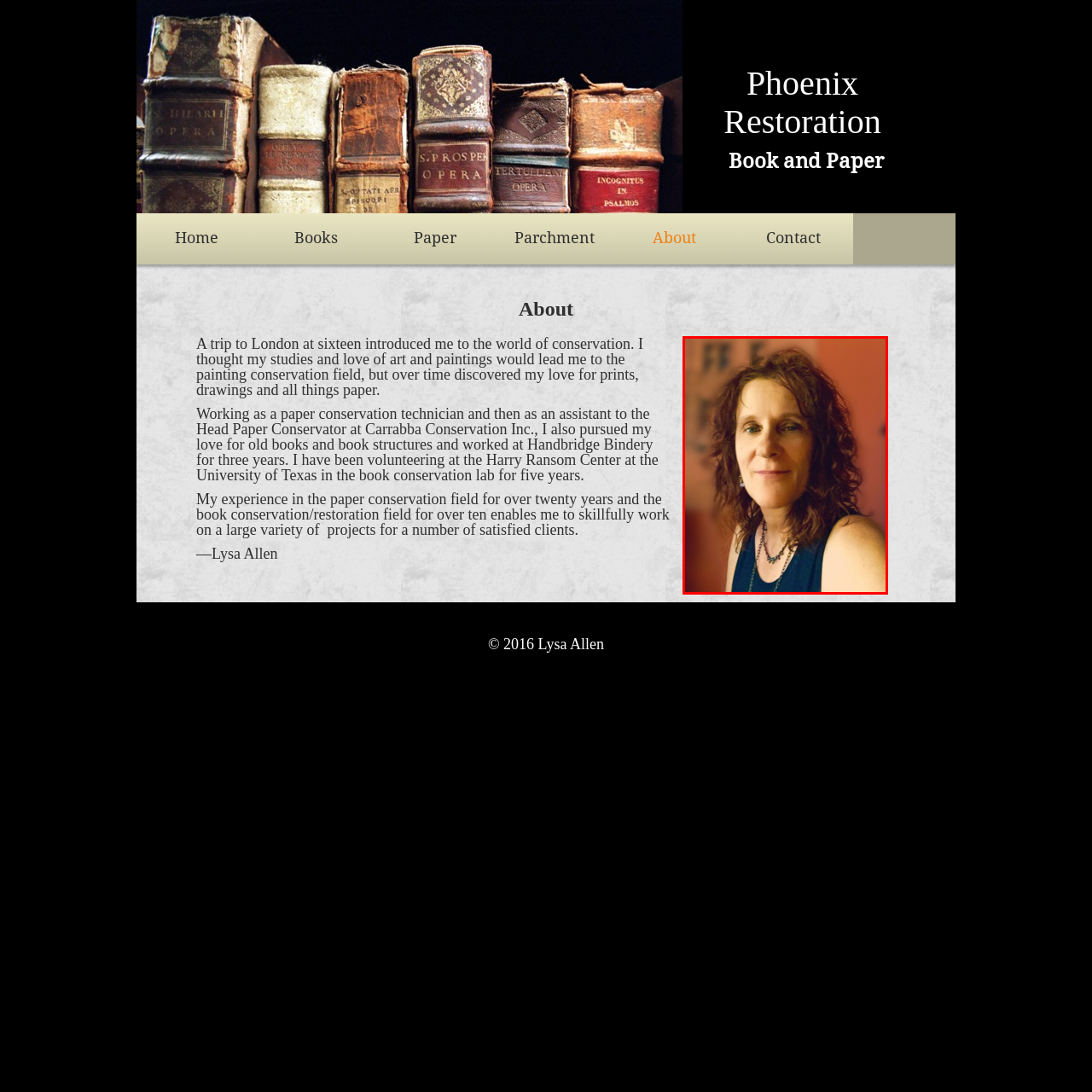Inspect the section highlighted in the red box, What is the woman's field of expertise? 
Answer using a single word or phrase.

Conservation